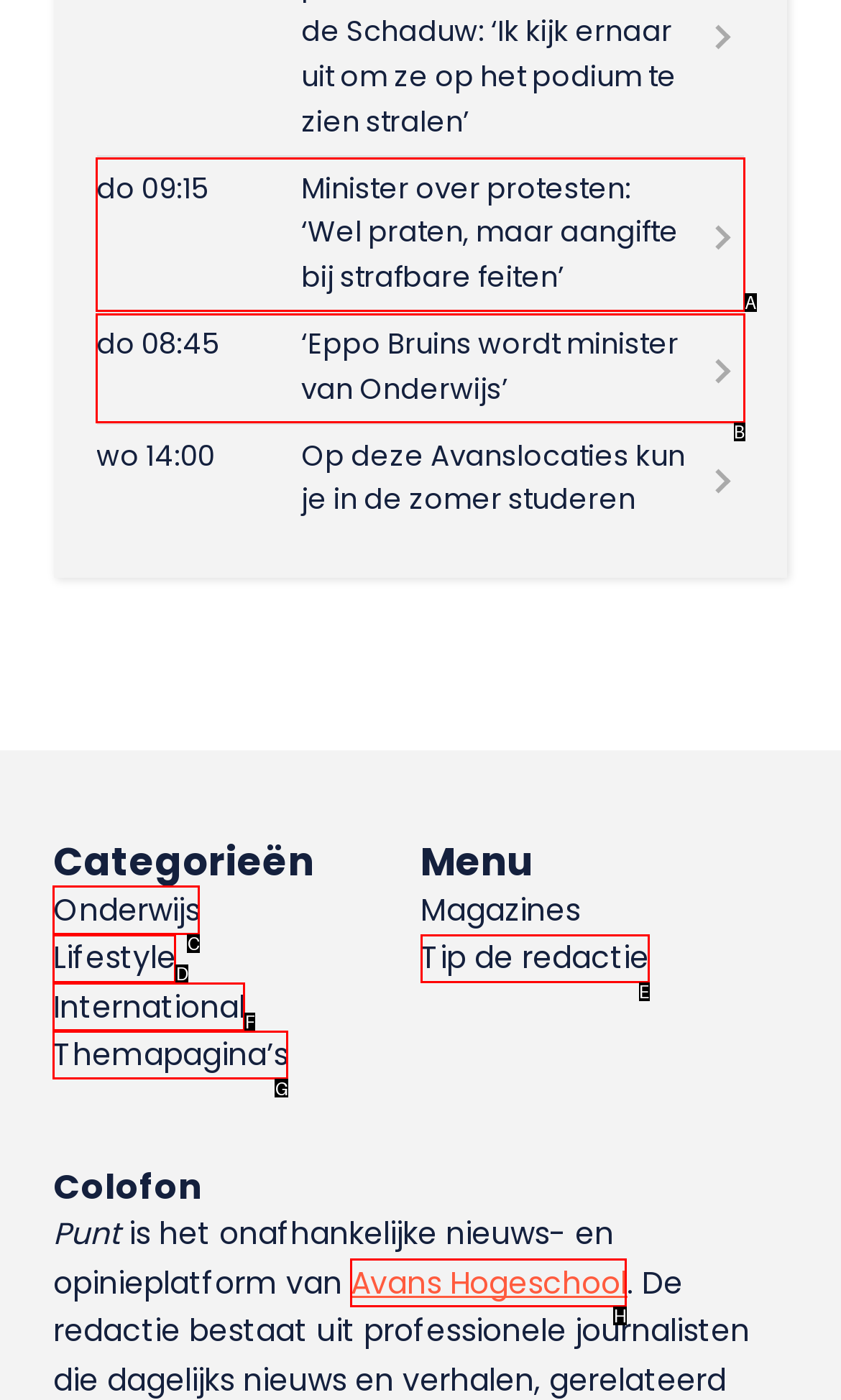Identify the matching UI element based on the description: parent_node: do 09:15
Reply with the letter from the available choices.

A